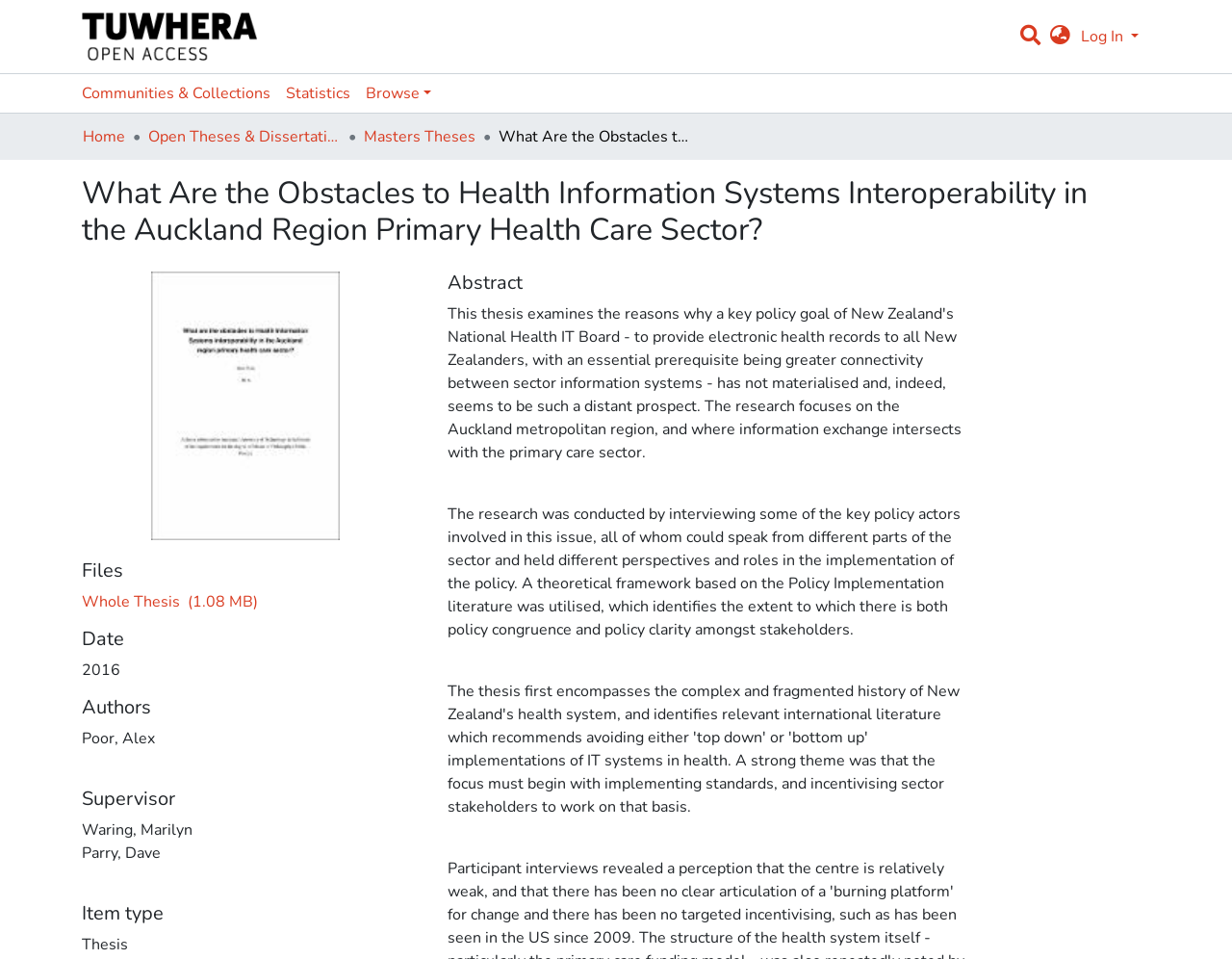What is the year the thesis was published?
Refer to the image and provide a one-word or short phrase answer.

2016